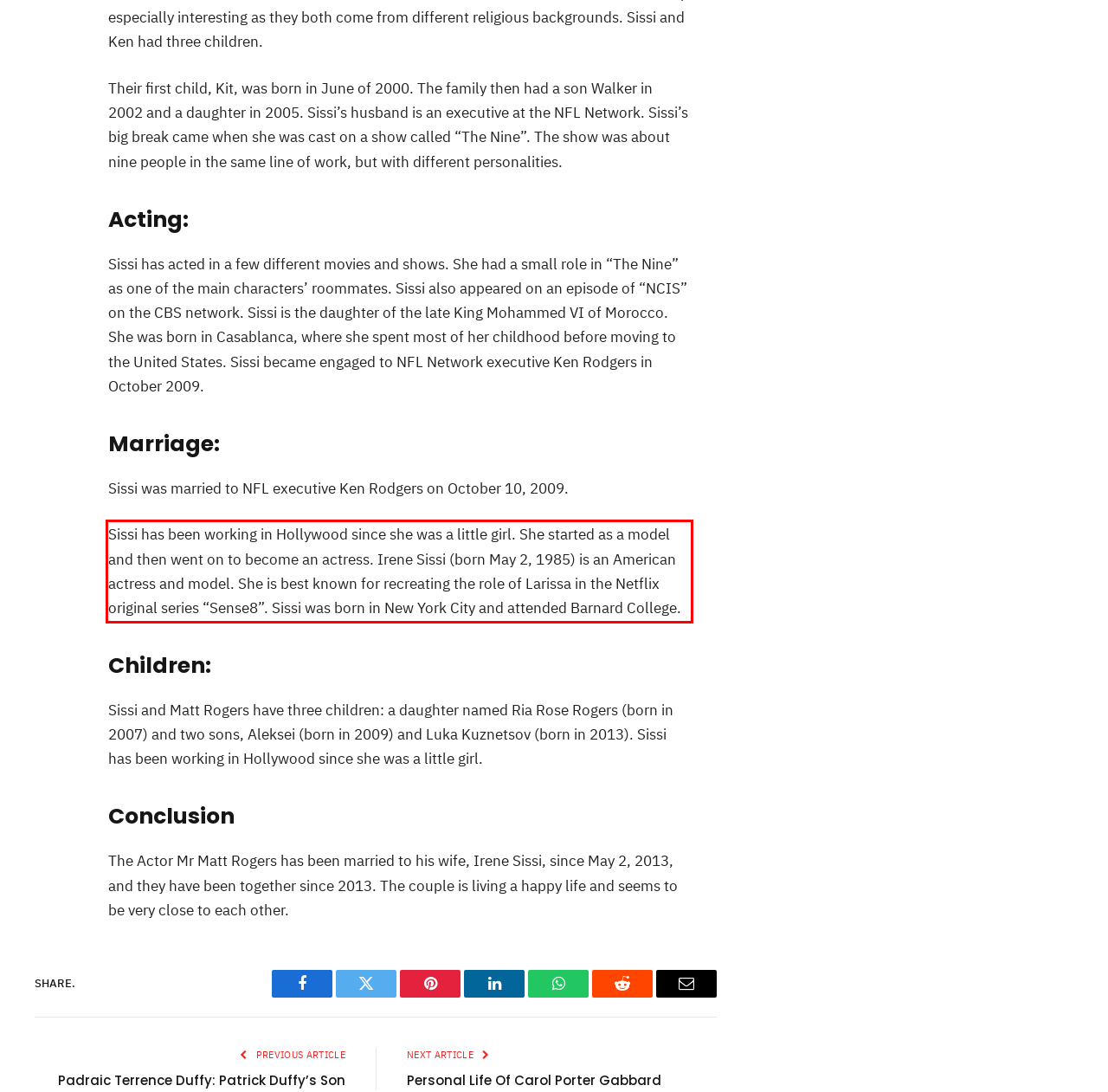Within the screenshot of a webpage, identify the red bounding box and perform OCR to capture the text content it contains.

Sissi has been working in Hollywood since she was a little girl. She started as a model and then went on to become an actress. Irene Sissi (born May 2, 1985) is an American actress and model. She is best known for recreating the role of Larissa in the Netflix original series “Sense8”. Sissi was born in New York City and attended Barnard College.